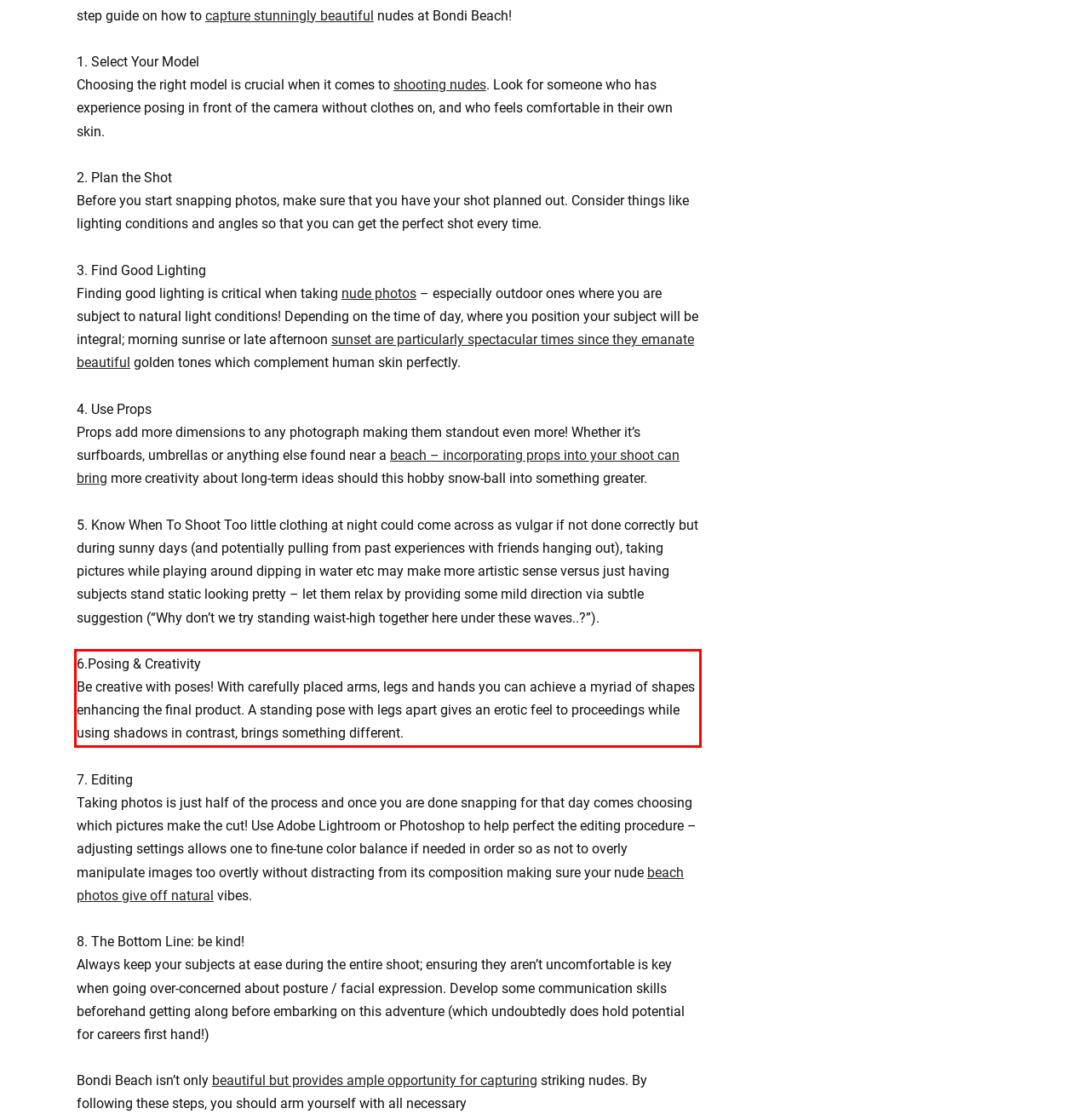Within the screenshot of the webpage, locate the red bounding box and use OCR to identify and provide the text content inside it.

6.Posing & Creativity Be creative with poses! With carefully placed arms, legs and hands you can achieve a myriad of shapes enhancing the final product. A standing pose with legs apart gives an erotic feel to proceedings while using shadows in contrast, brings something different.